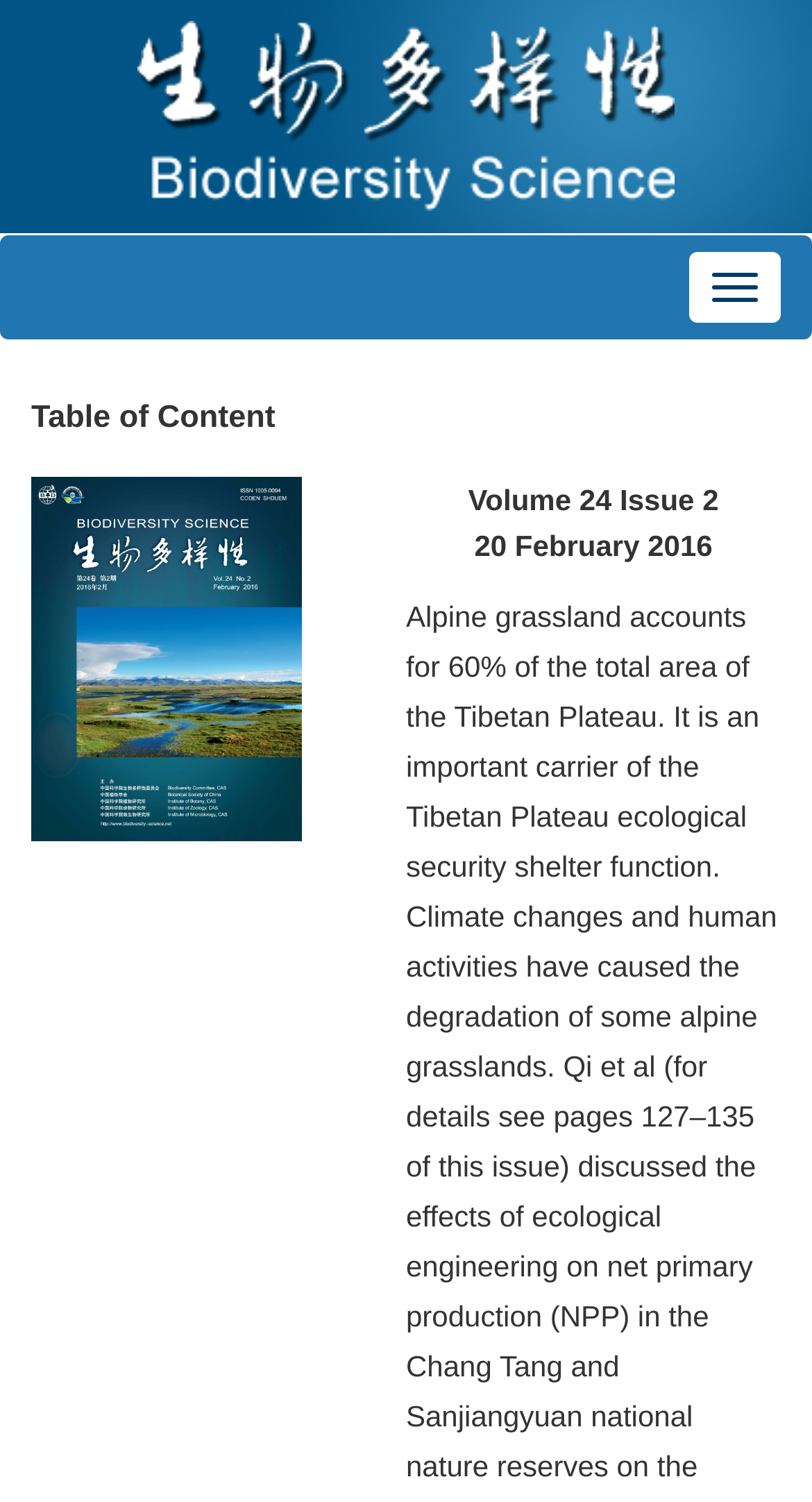What is the volume and issue number of the publication?
Based on the screenshot, give a detailed explanation to answer the question.

The static text element with the bounding box coordinates [0.576, 0.322, 0.885, 0.344] reads 'Volume 24 Issue 2', indicating that it is the volume and issue number of the publication.